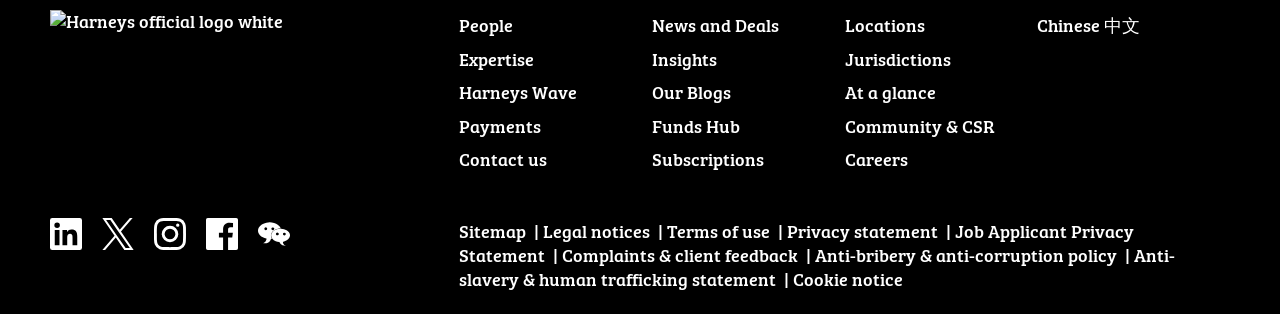Pinpoint the bounding box coordinates of the clickable element to carry out the following instruction: "Switch to Chinese language."

[0.81, 0.223, 0.942, 0.304]